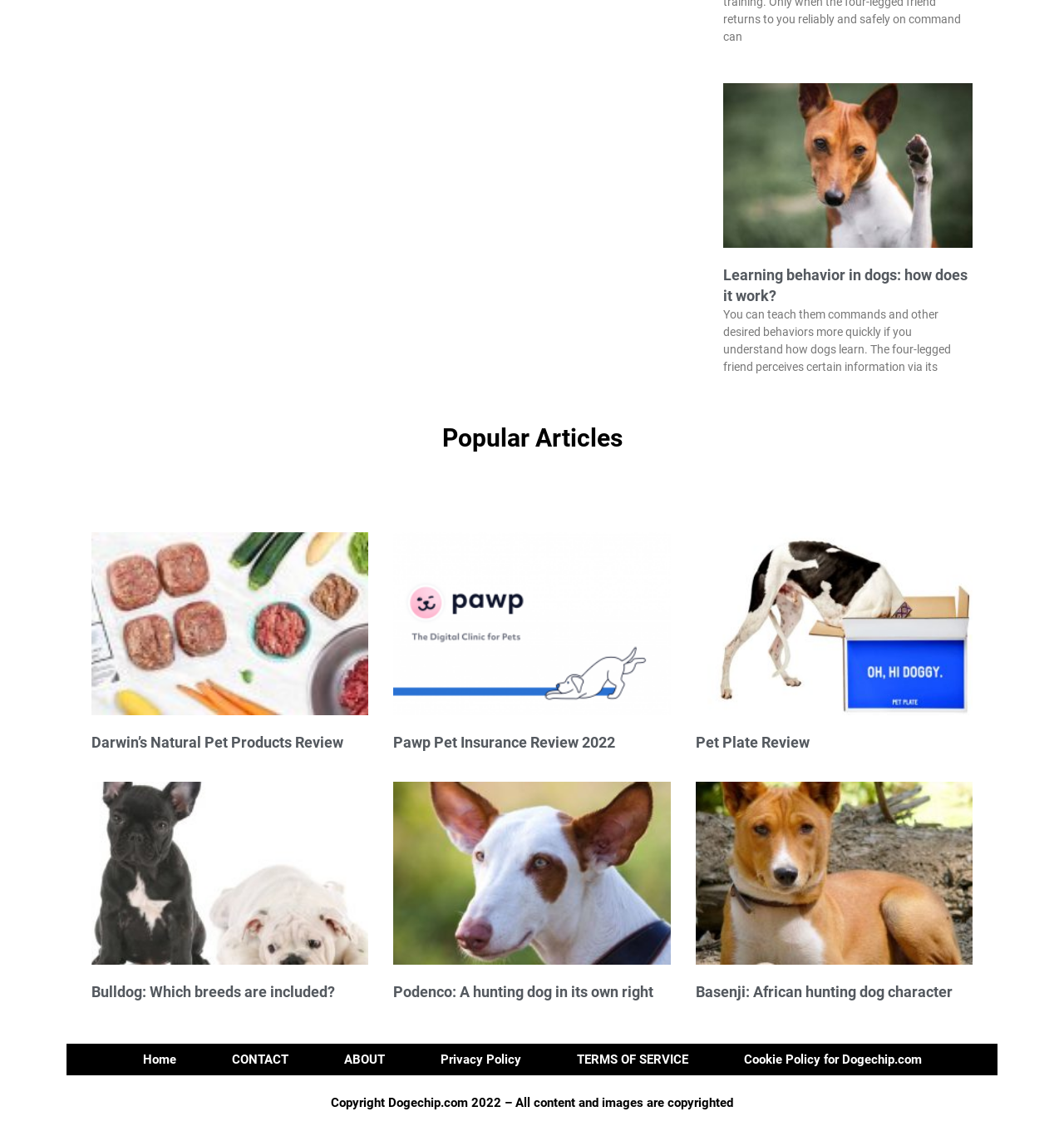Specify the bounding box coordinates of the element's region that should be clicked to achieve the following instruction: "Go to the home page". The bounding box coordinates consist of four float numbers between 0 and 1, in the format [left, top, right, bottom].

[0.112, 0.911, 0.187, 0.939]